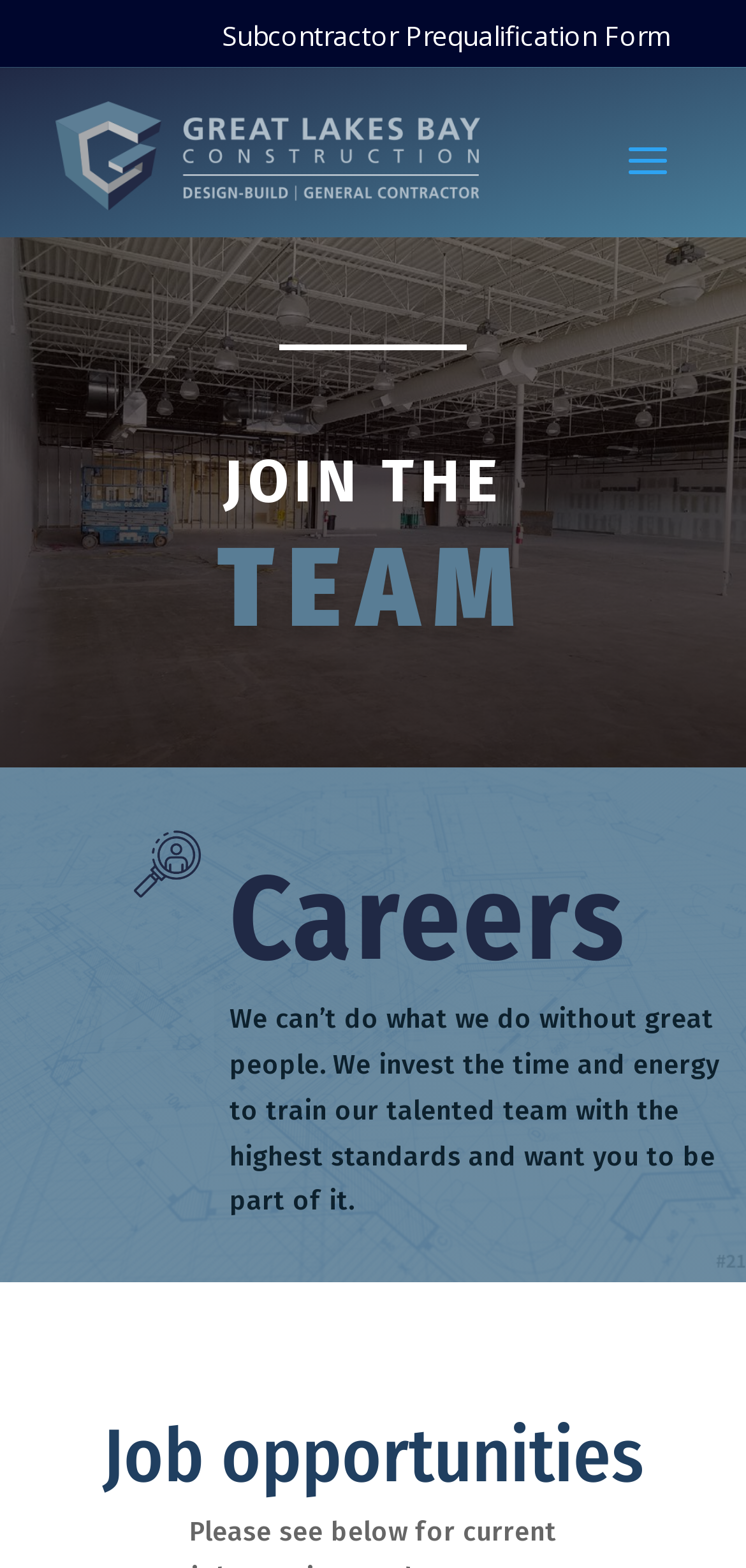Please answer the following question as detailed as possible based on the image: 
What is the section about on the webpage?

The heading 'Careers' is present on the webpage, and it is followed by a static text describing the company's approach to its team. Therefore, this section is about careers or job opportunities in the company.